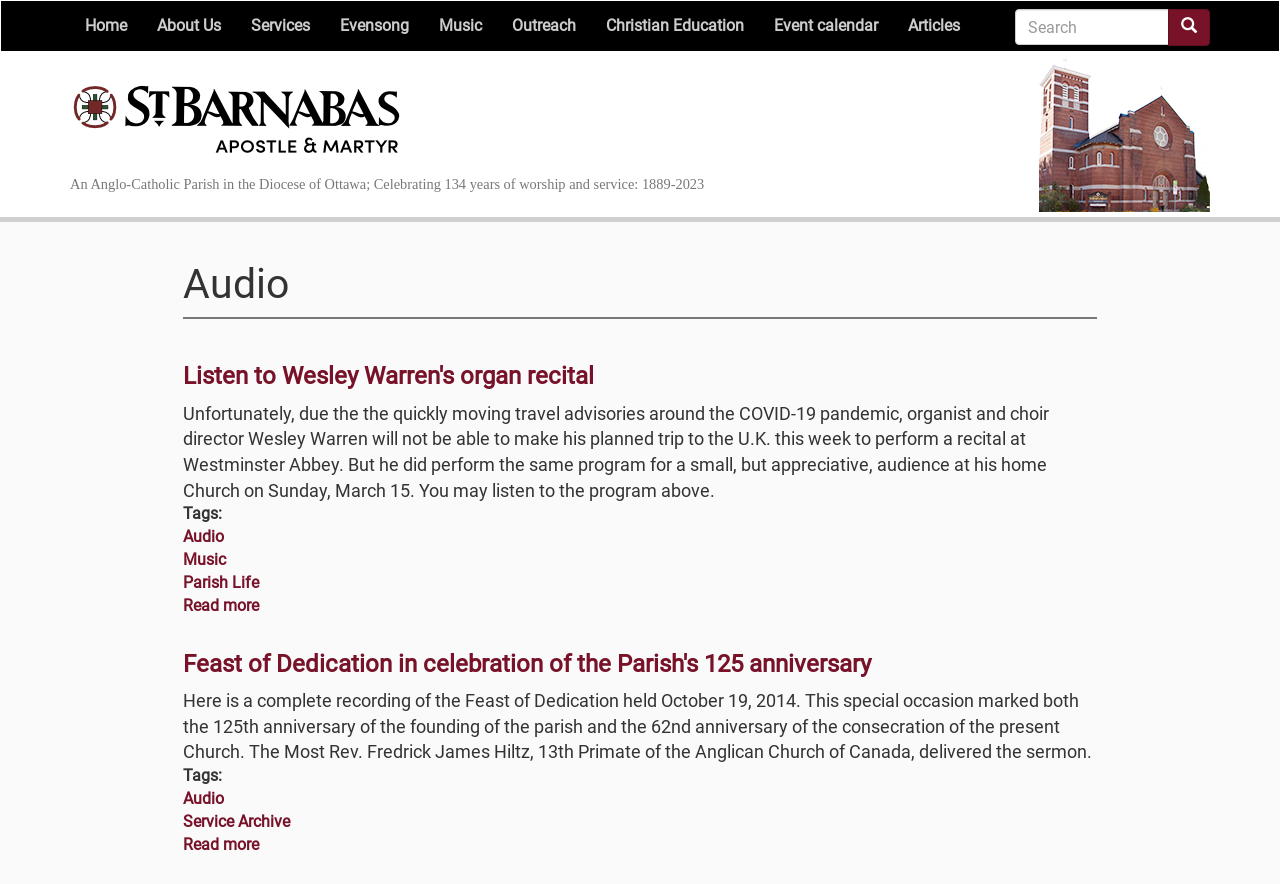Please find the bounding box coordinates of the element that you should click to achieve the following instruction: "Click on the 'Login' link". The coordinates should be presented as four float numbers between 0 and 1: [left, top, right, bottom].

None